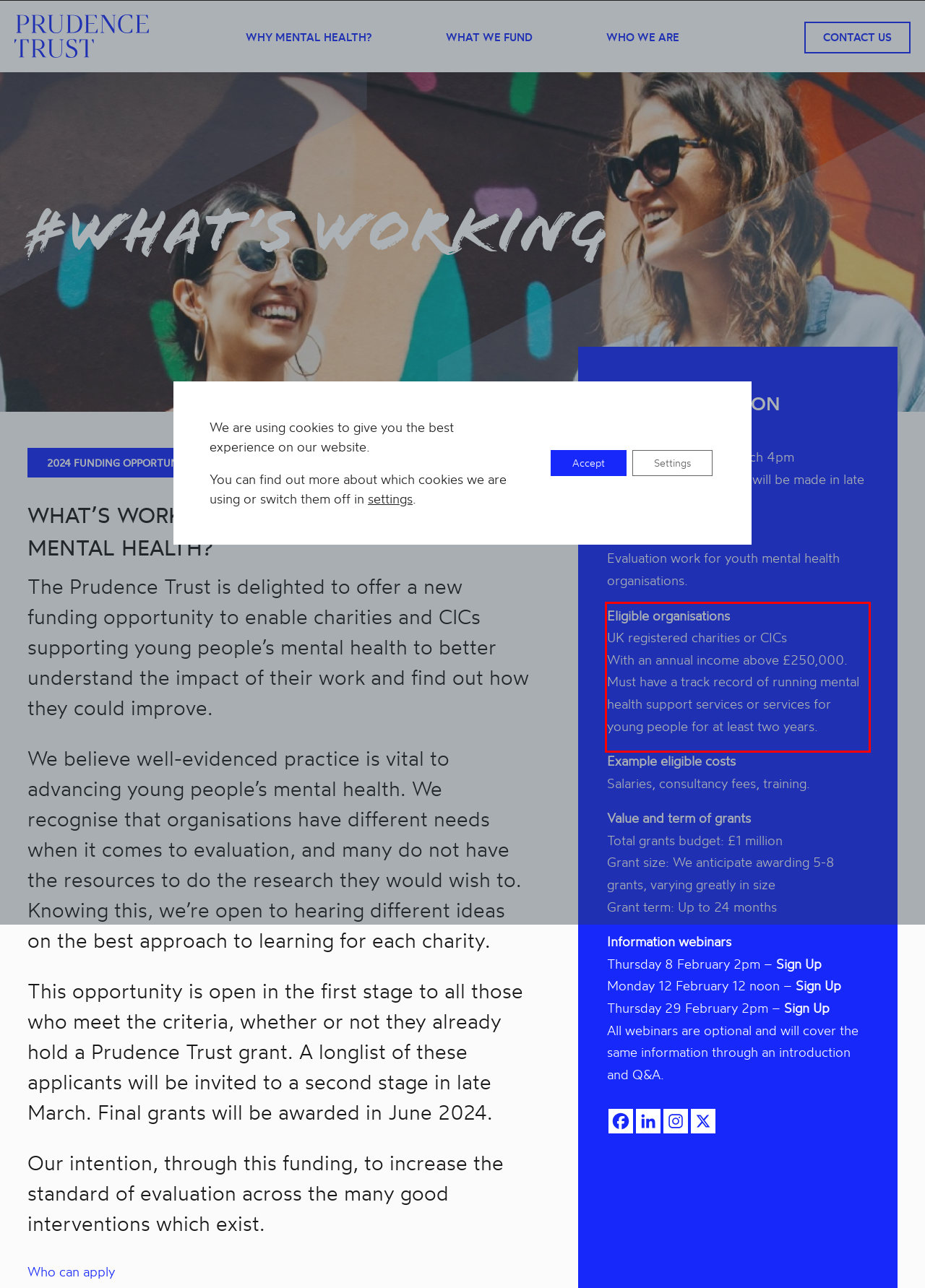You are given a screenshot of a webpage with a UI element highlighted by a red bounding box. Please perform OCR on the text content within this red bounding box.

Eligible organisations UK registered charities or CICs With an annual income above £250,000. Must have a track record of running mental health support services or services for young people for at least two years.